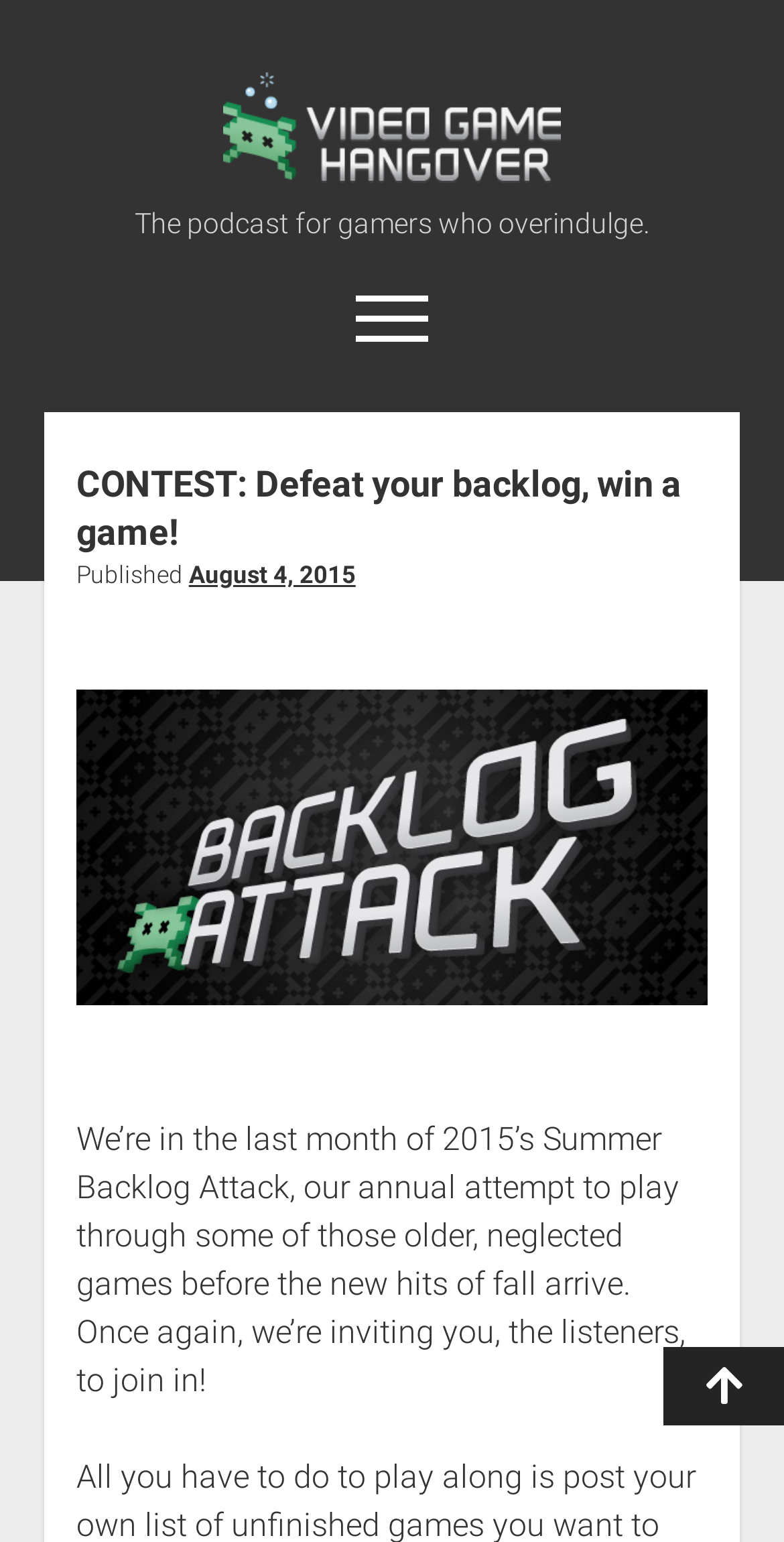Please locate and generate the primary heading on this webpage.

CONTEST: Defeat your backlog, win a game!